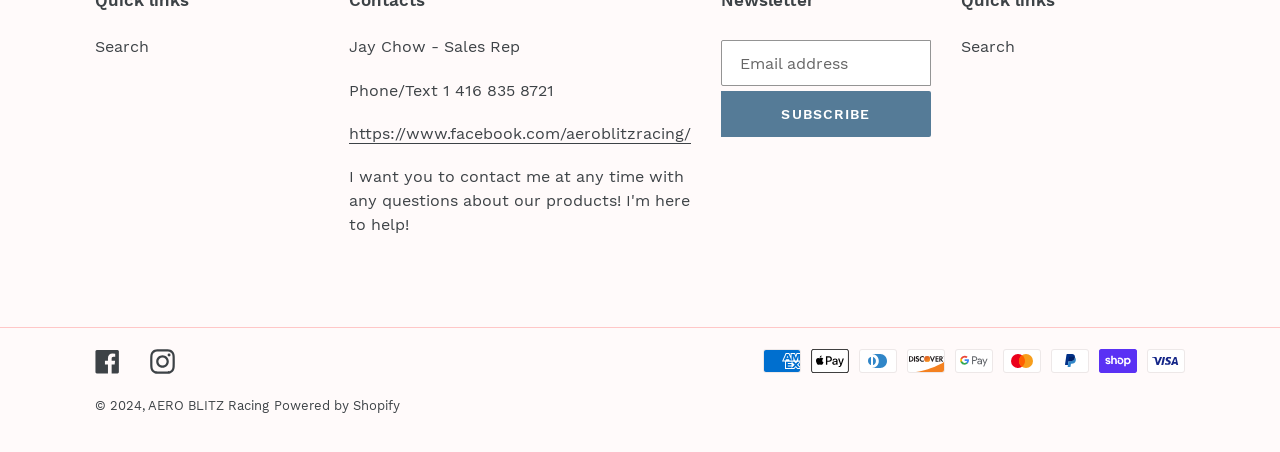Please identify the bounding box coordinates of the area that needs to be clicked to follow this instruction: "Subscribe with email".

[0.563, 0.089, 0.728, 0.191]